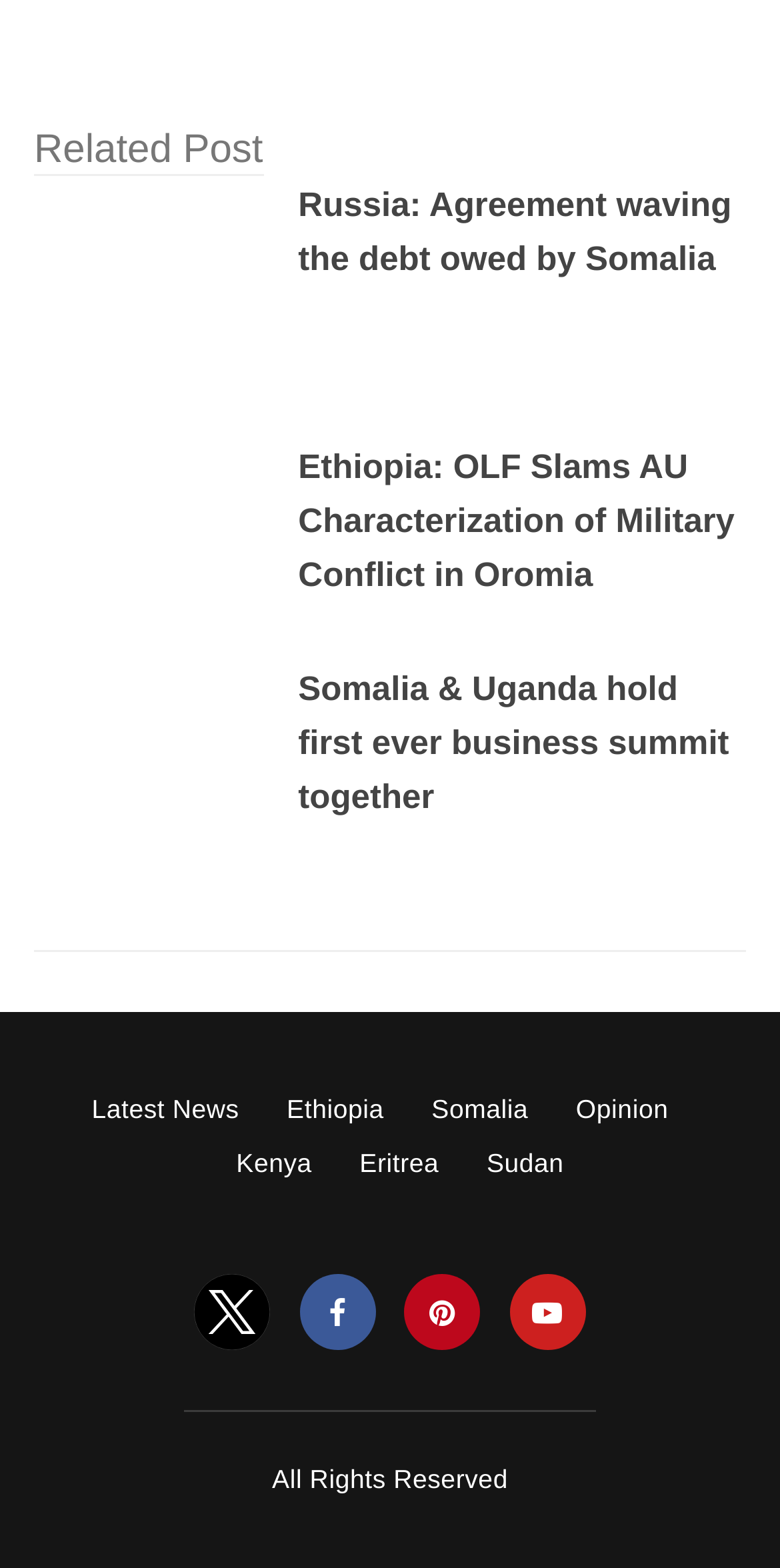Locate the bounding box coordinates of the element that should be clicked to execute the following instruction: "Visit Twitter profile".

[0.25, 0.828, 0.347, 0.847]